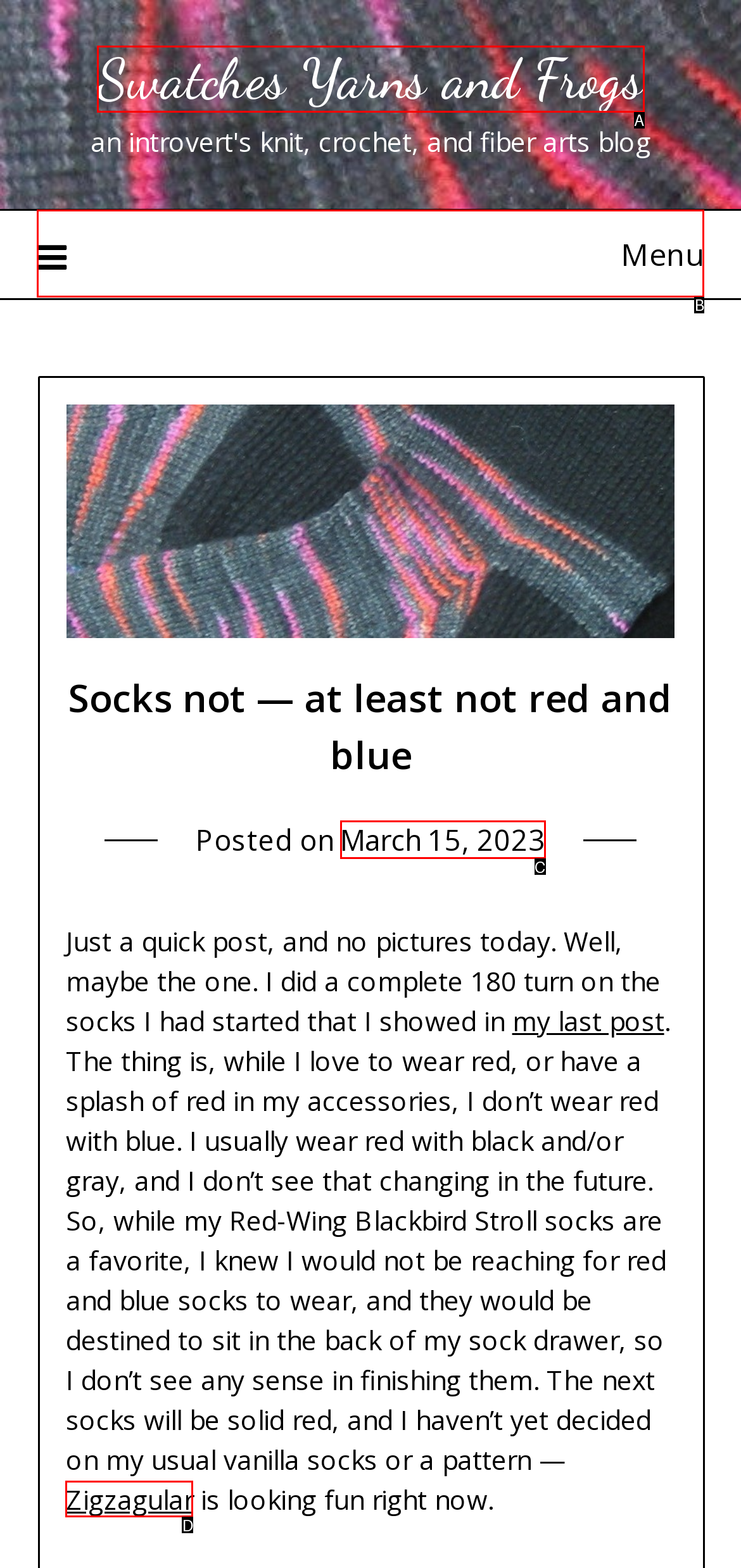Identify the option that corresponds to the description: Dog Culture 
Provide the letter of the matching option from the available choices directly.

None